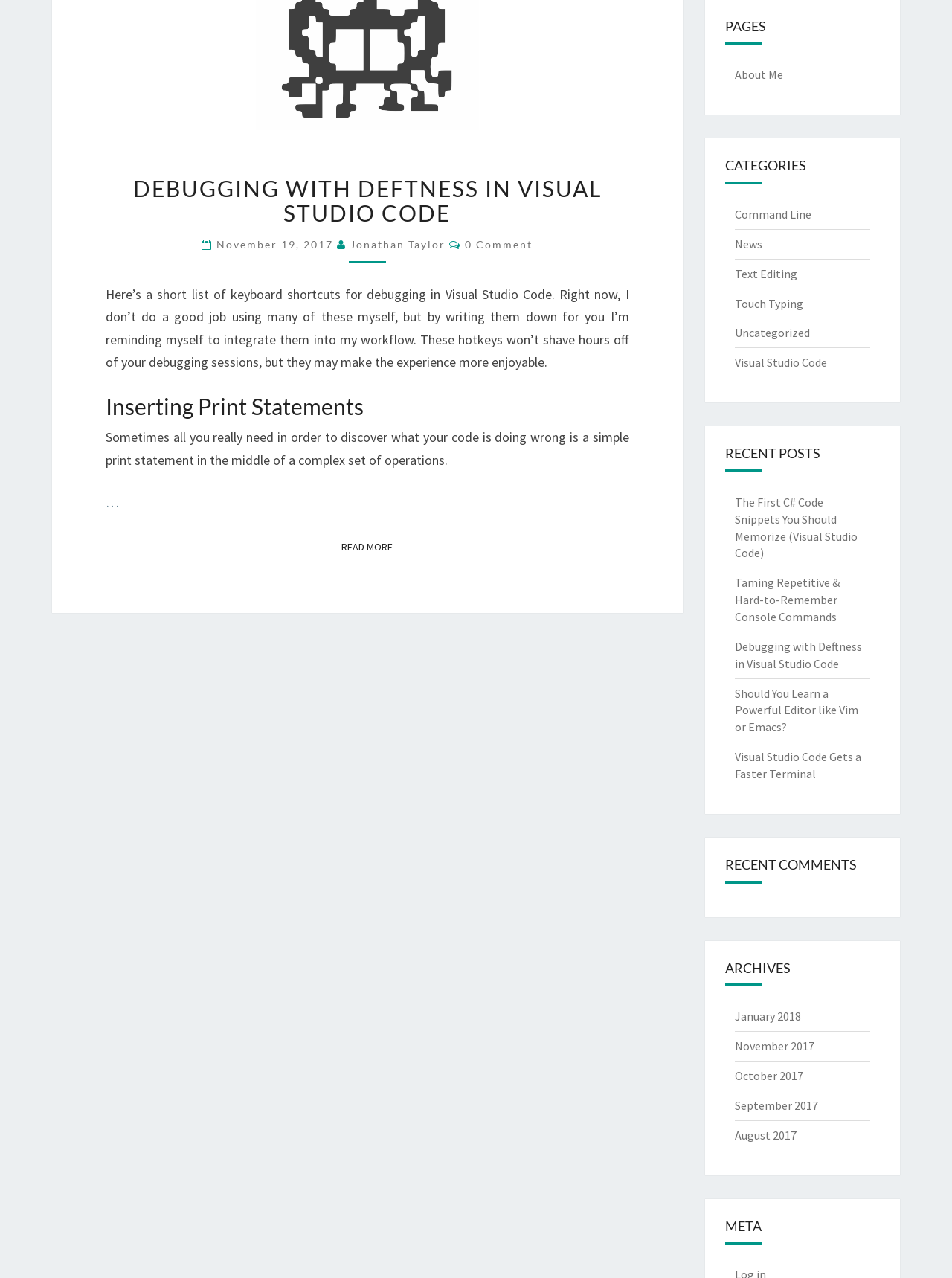Determine the bounding box for the described HTML element: "November 19, 2017". Ensure the coordinates are four float numbers between 0 and 1 in the format [left, top, right, bottom].

[0.228, 0.186, 0.354, 0.196]